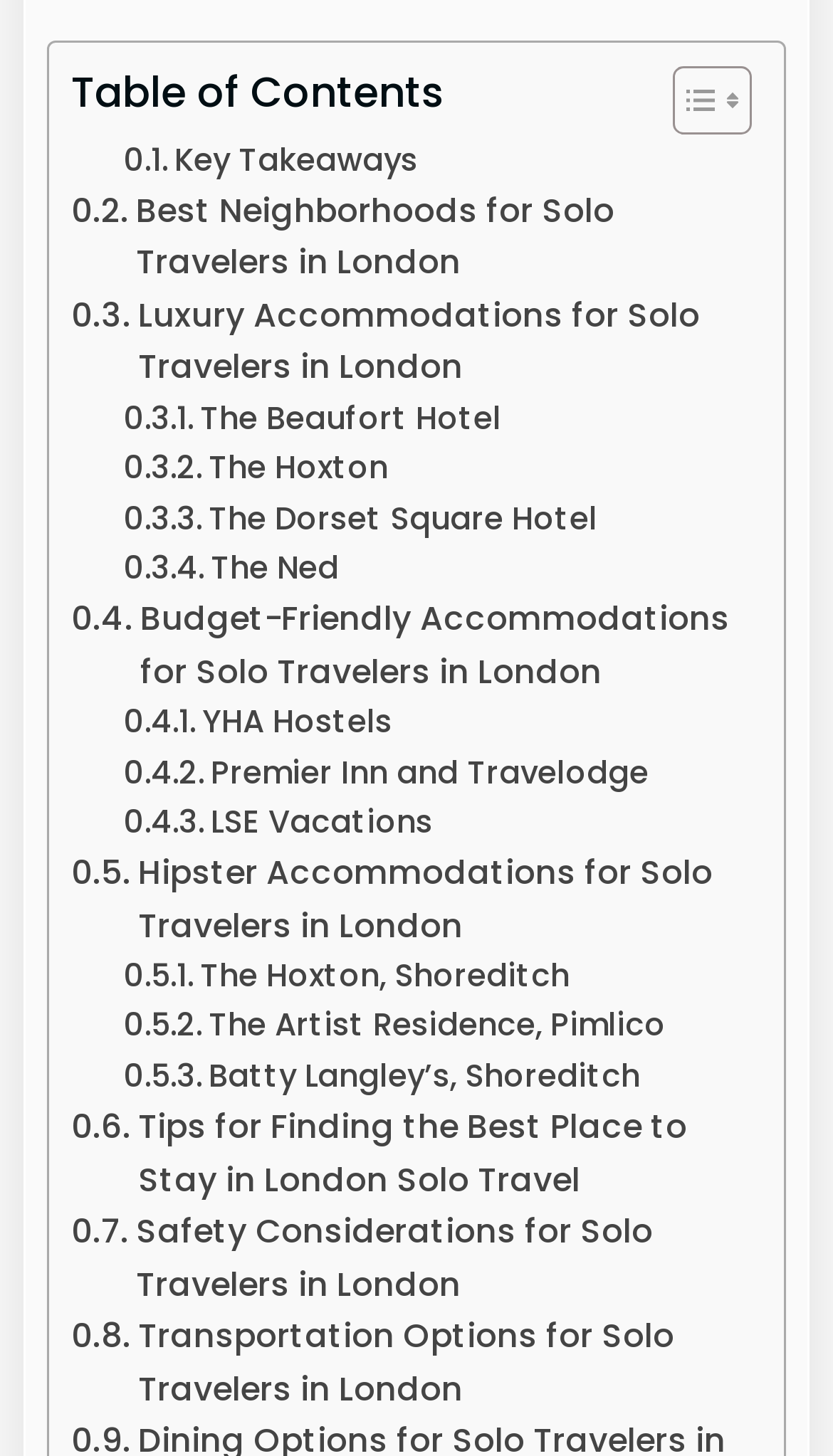Determine the bounding box coordinates for the HTML element described here: "Toggle".

[0.768, 0.043, 0.889, 0.093]